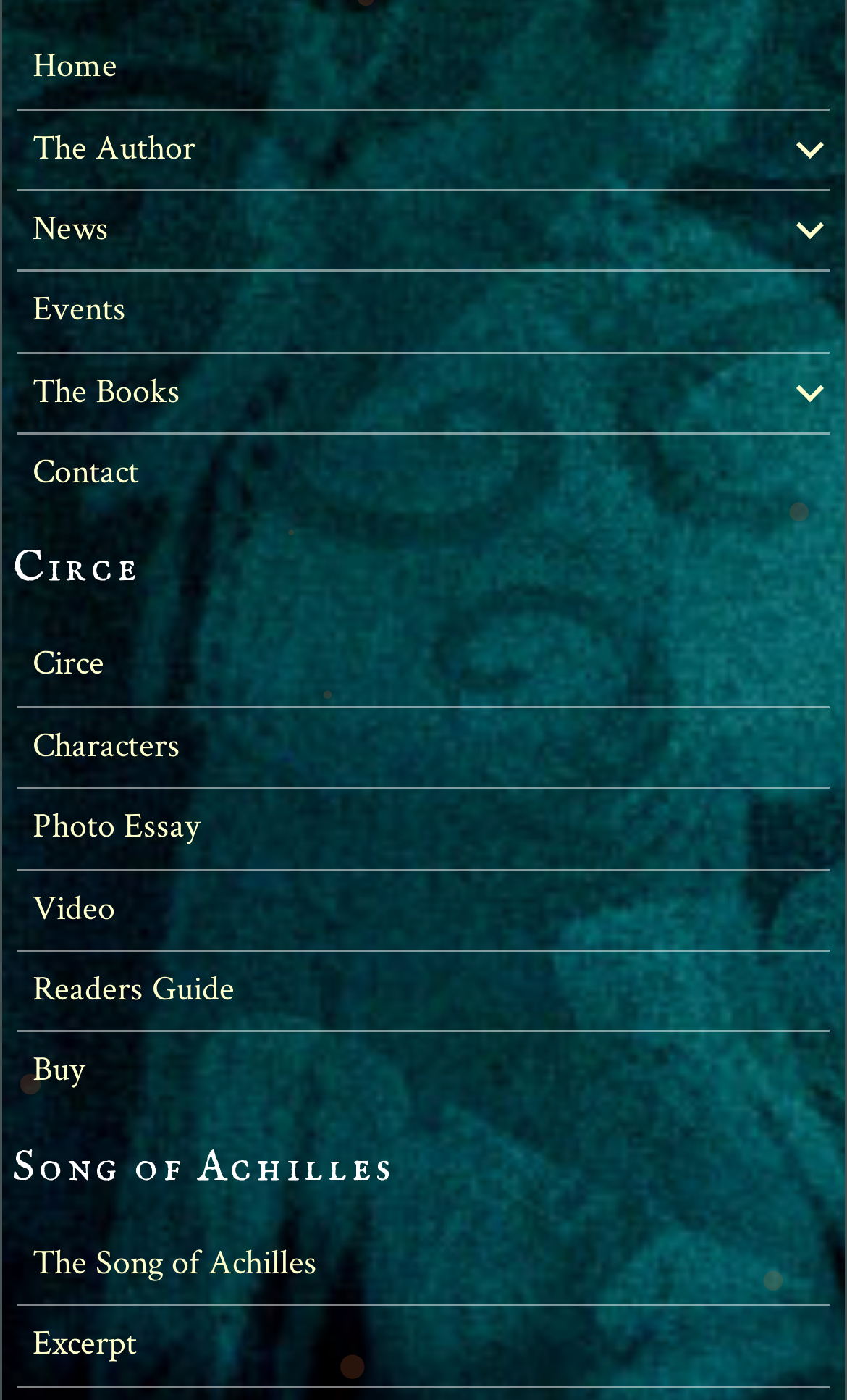Locate the bounding box coordinates of the element that needs to be clicked to carry out the instruction: "go to home page". The coordinates should be given as four float numbers ranging from 0 to 1, i.e., [left, top, right, bottom].

[0.021, 0.02, 0.979, 0.077]